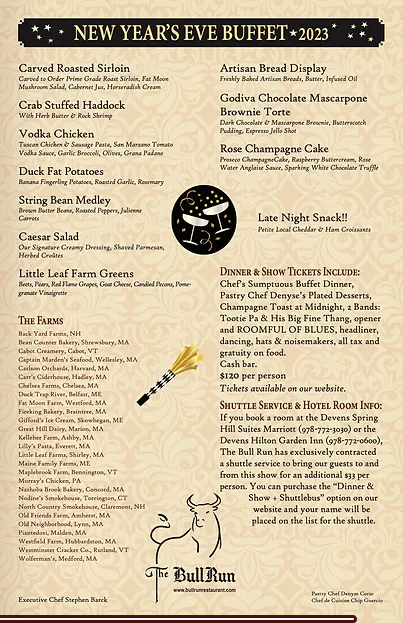Generate a comprehensive caption that describes the image.

This image showcases the "New Year's Eve Buffet 2023" menu from The Bull Run. The menu features a variety of tantalizing dishes designed for a festive celebration. Highlights include Carved Roasted Sirloin, Crab Stuffed Haddock, and Vodka Chicken, alongside sides like Duck Fat Potatoes and a String Bean Medley. 

The buffet also offers a selection of desserts, including Godiva Chocolate Mascarpone Brownie Torte and Rose Champagne Cake, ensuring a sweet end to the meal. Adding to the festive spirit, there's a playful icon of a champagne flute with fireworks, symbolizing celebration. 

Additionally, the menu provides important information regarding dinner and show tickets, which include a sumptuous buffet and entertainment options, priced at $120 per person. Shuttle service details are also specified for patrons wishing to attend, ensuring a stress-free experience as they ring in the New Year at The Bull Run.